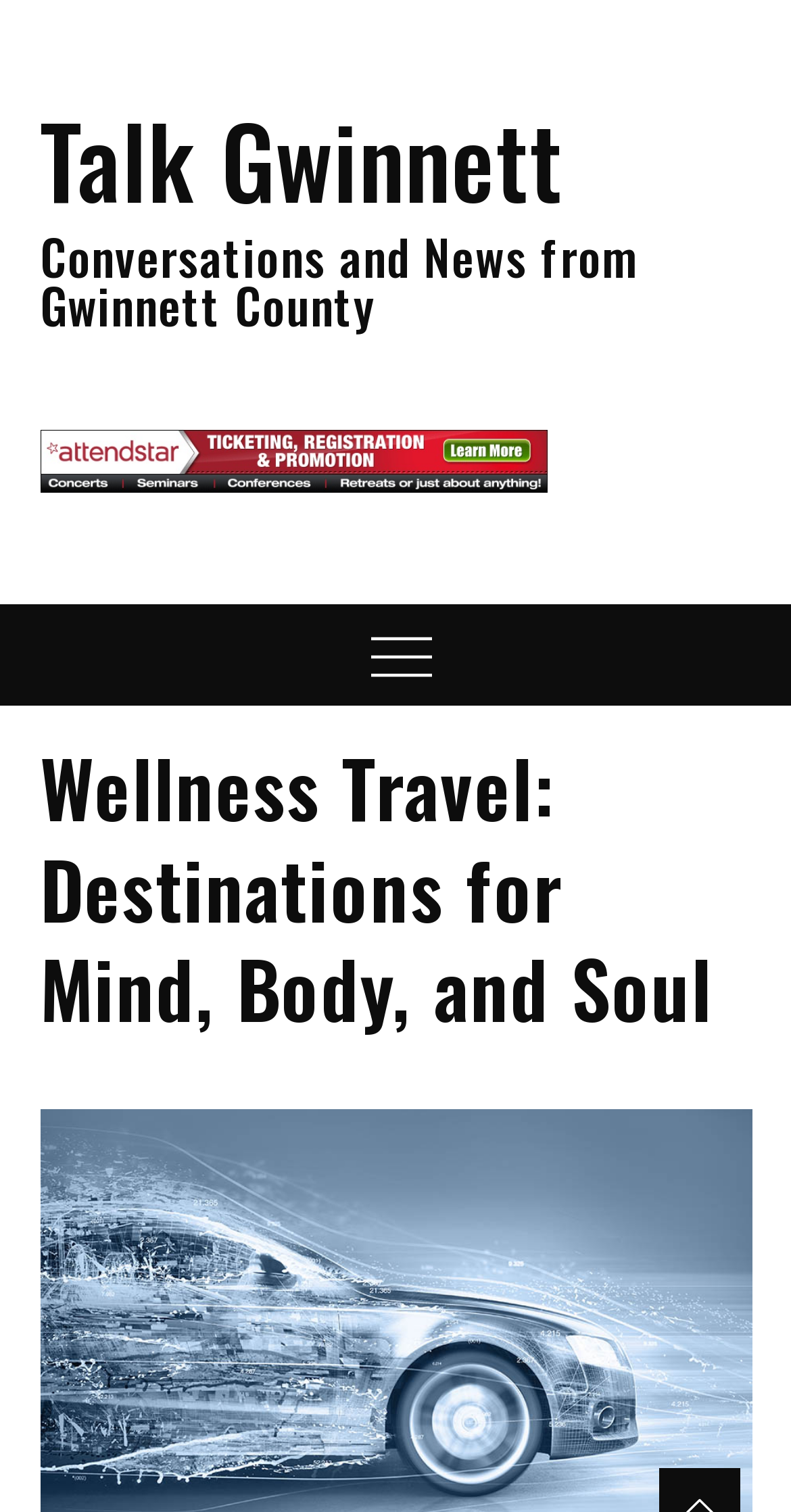What is the name of the website?
Please provide a detailed answer to the question.

I determined the name of the website by looking at the link element with the text 'Talk Gwinnett' at the top of the page, which suggests that it is the title of the website.